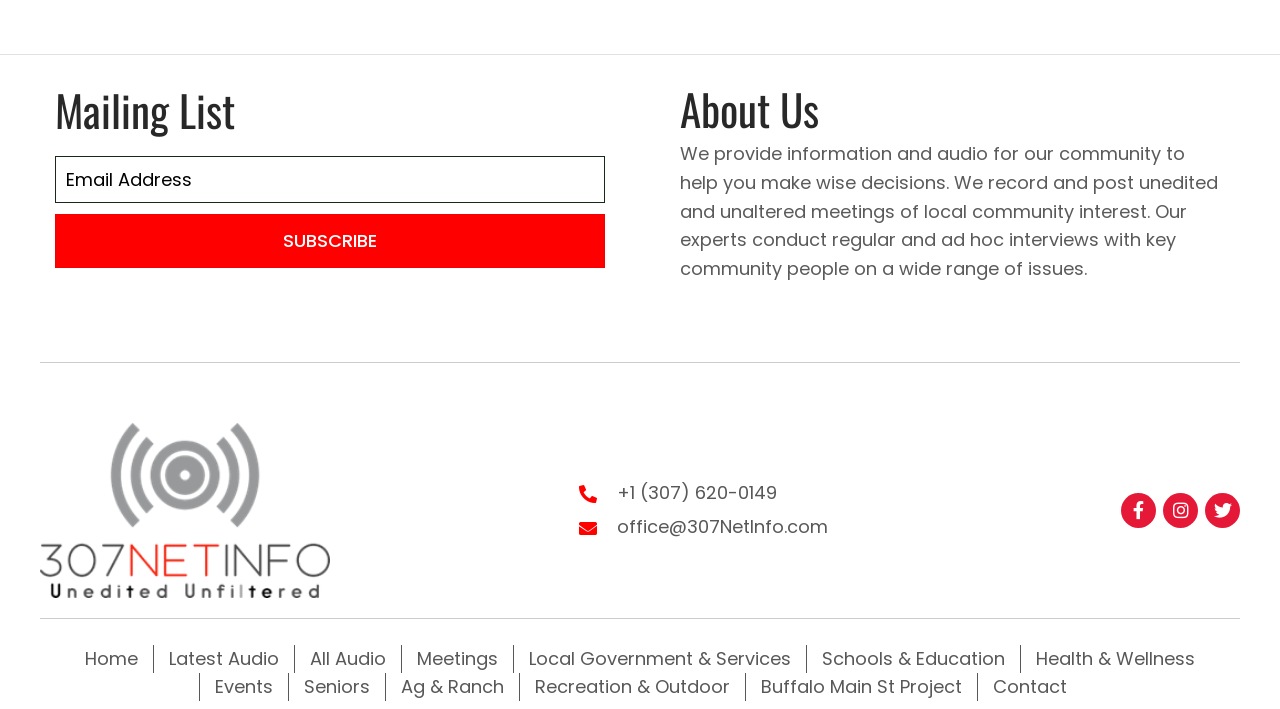Please respond to the question using a single word or phrase:
What is the email address to contact?

office@307NetInfo.com